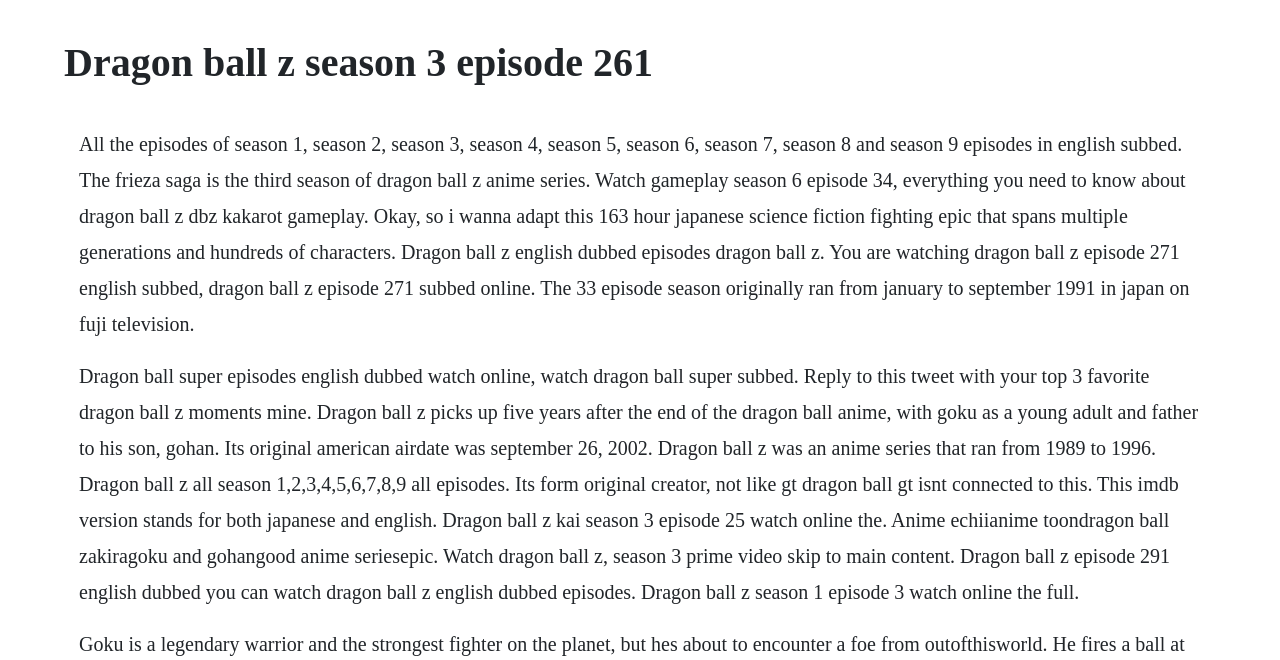Extract the primary heading text from the webpage.

Dragon ball z season 3 episode 261